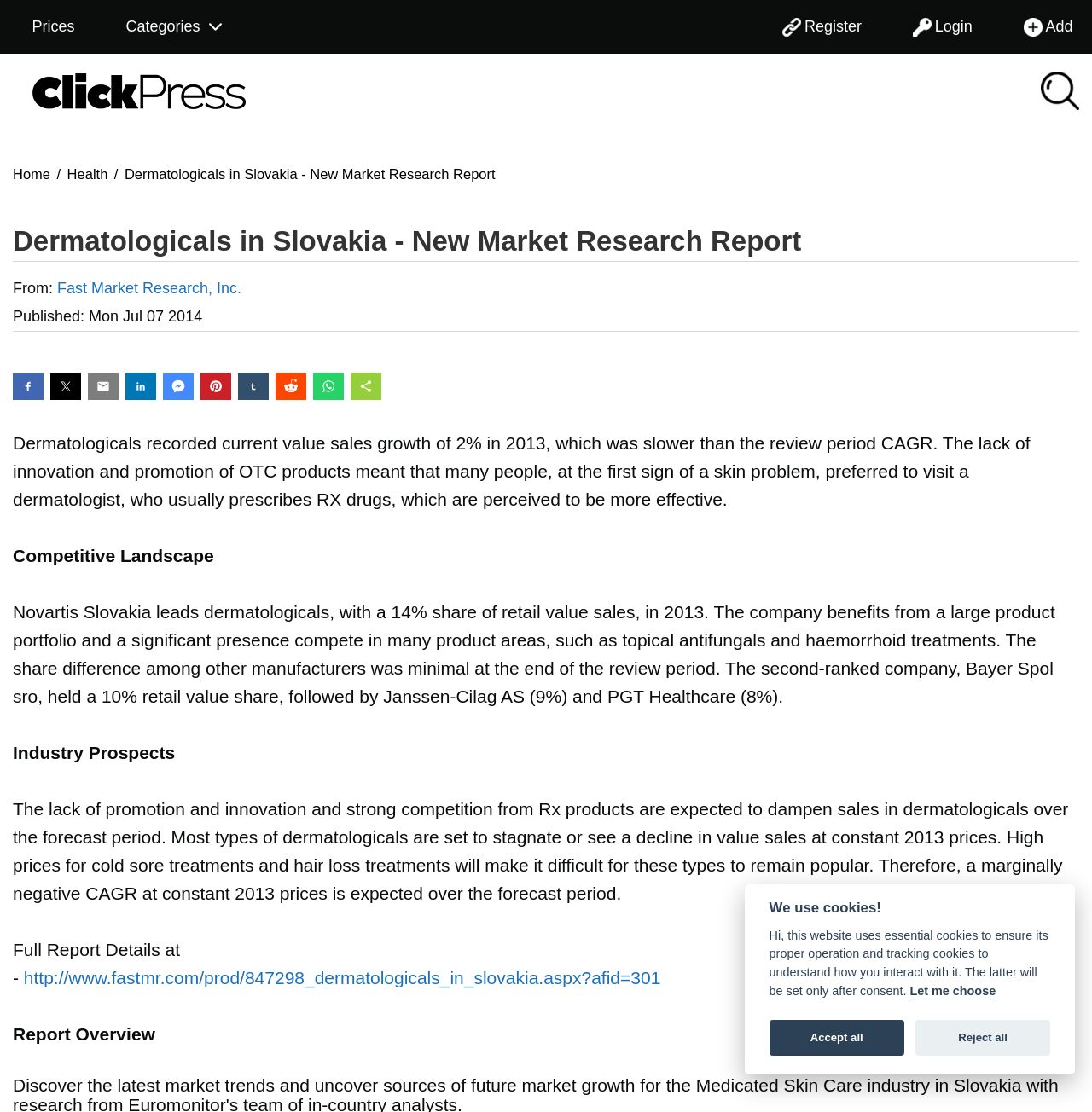What is the topic of the market research report?
Please give a detailed and elaborate answer to the question.

The topic of the market research report can be determined by reading the title of the report, which is 'Dermatologicals in Slovakia - New Market Research Report'. This title is displayed prominently on the webpage and indicates that the report is about the market for dermatologicals in Slovakia.